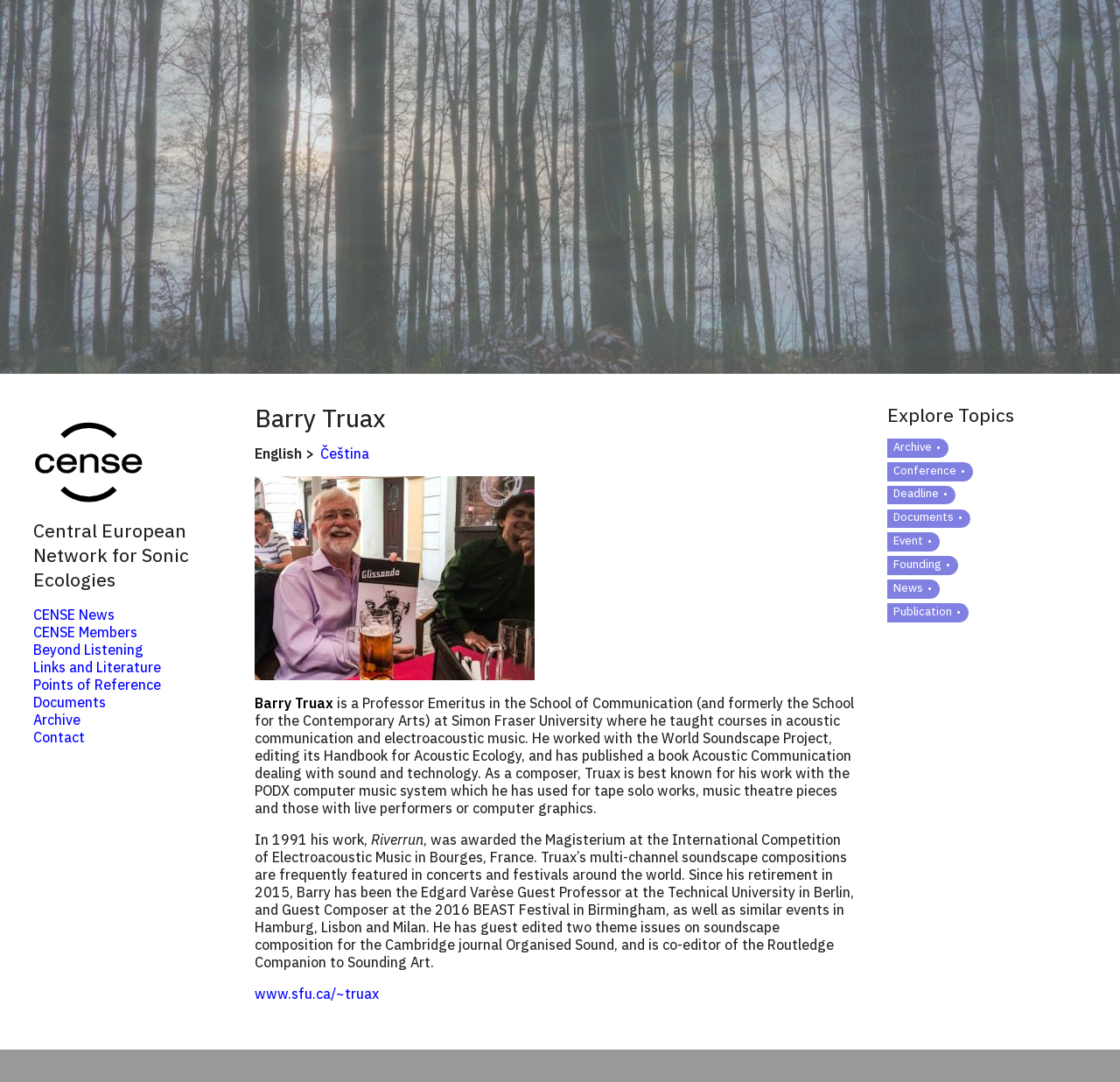What is the language of the webpage?
Carefully analyze the image and provide a detailed answer to the question.

I found a static text 'English' on the webpage, which suggests that the language of the webpage is English. Additionally, there is a link 'Čeština' which is likely a language option, but the default language appears to be English.